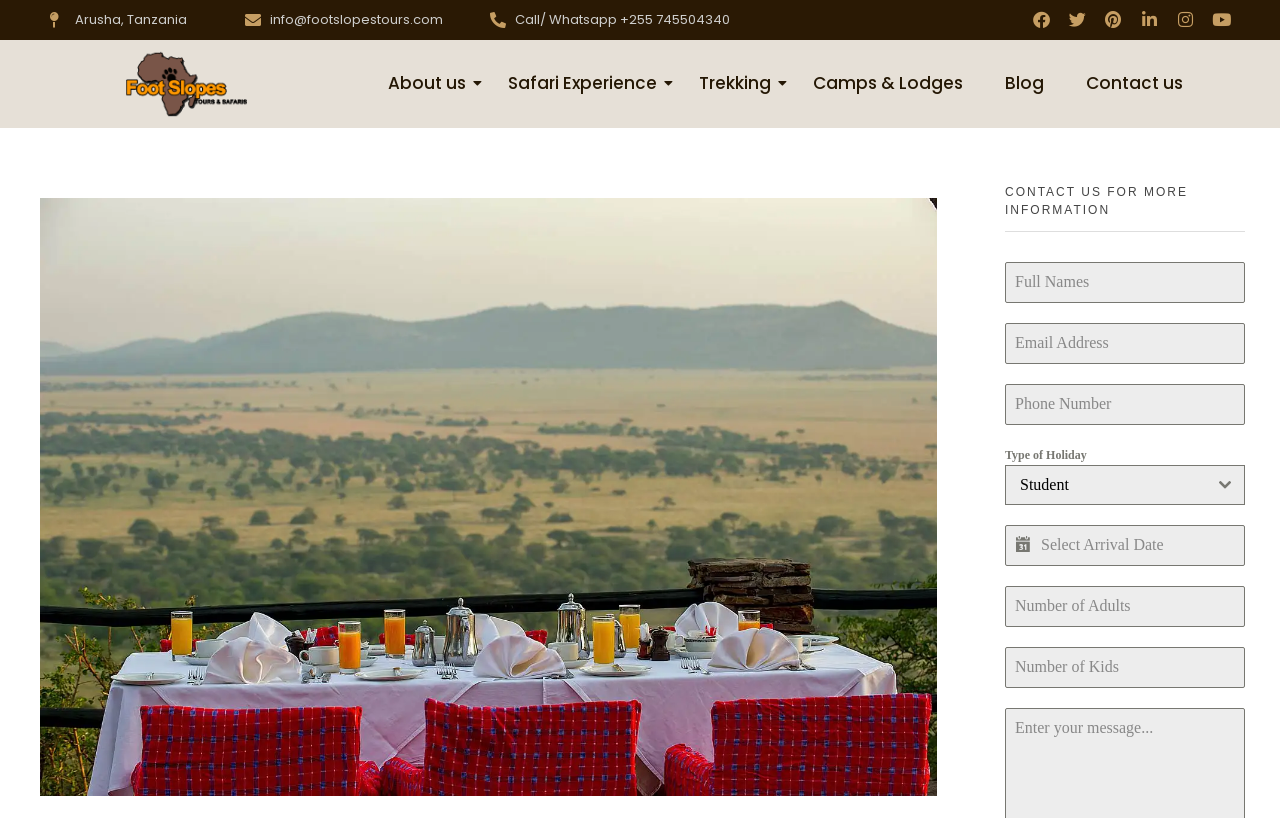Specify the bounding box coordinates of the region I need to click to perform the following instruction: "Click the Family Safari Tours in Tanzania link". The coordinates must be four float numbers in the range of 0 to 1, i.e., [left, top, right, bottom].

[0.039, 0.061, 0.252, 0.144]